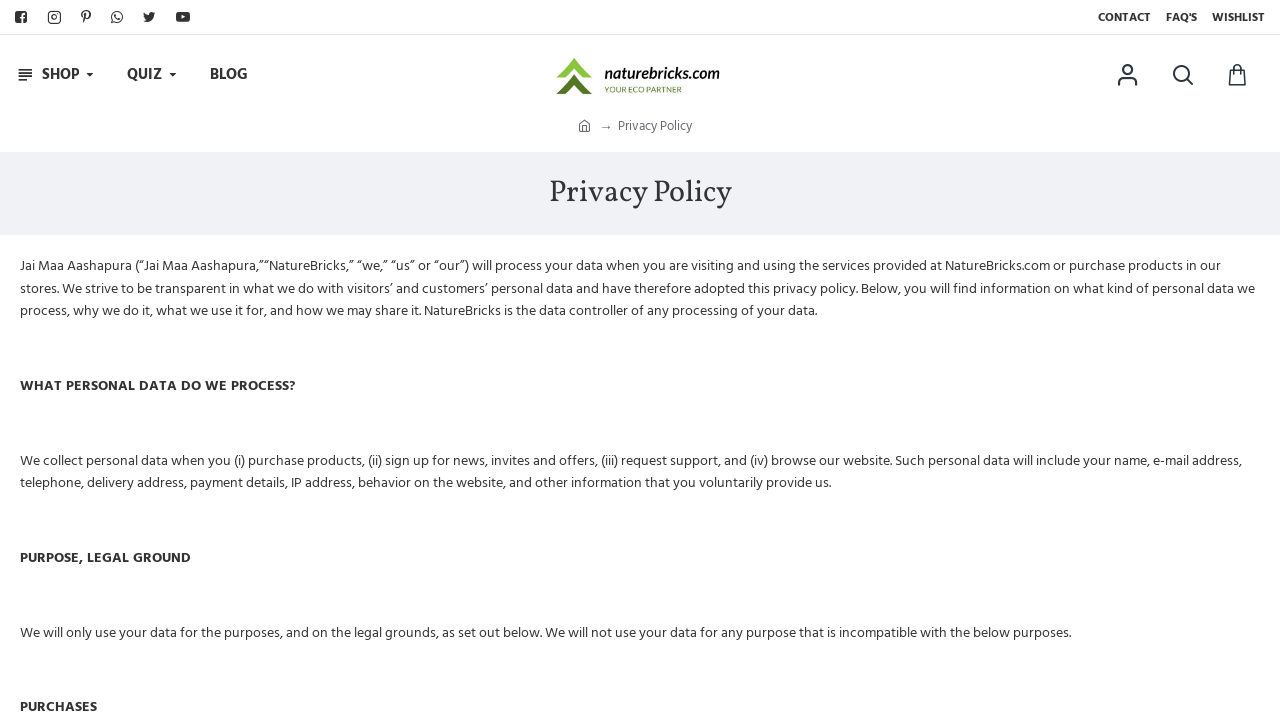What is the name of the company mentioned in the privacy policy?
Please provide a comprehensive answer based on the information in the image.

The company name is mentioned in the first paragraph of the privacy policy as 'Jai Maa Aashapura (“Jai Maa Aashapura,”“NatureBricks,” “we,” “us” or “our”)'.